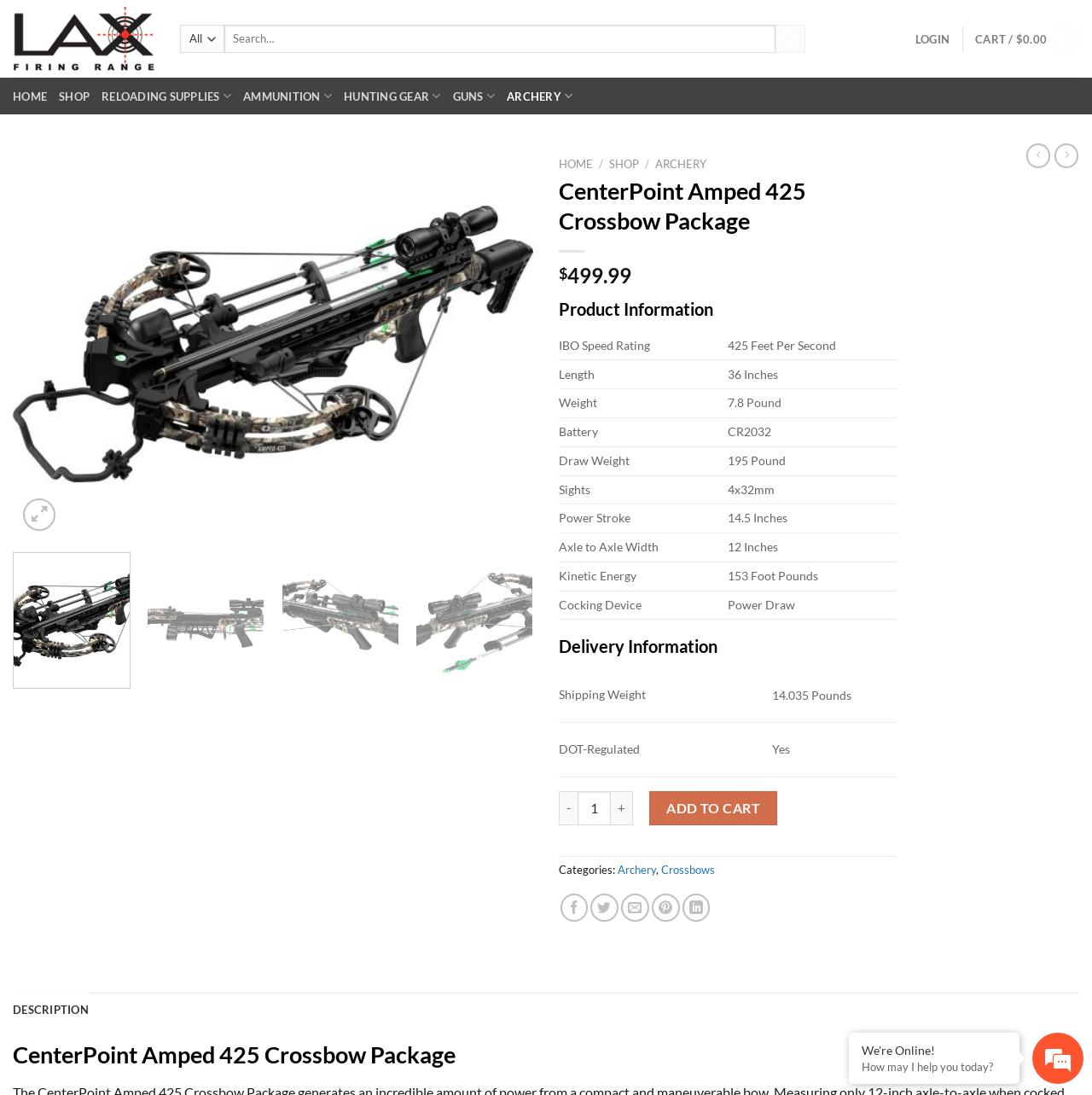Kindly determine the bounding box coordinates for the area that needs to be clicked to execute this instruction: "View shopping cart".

[0.893, 0.014, 0.988, 0.057]